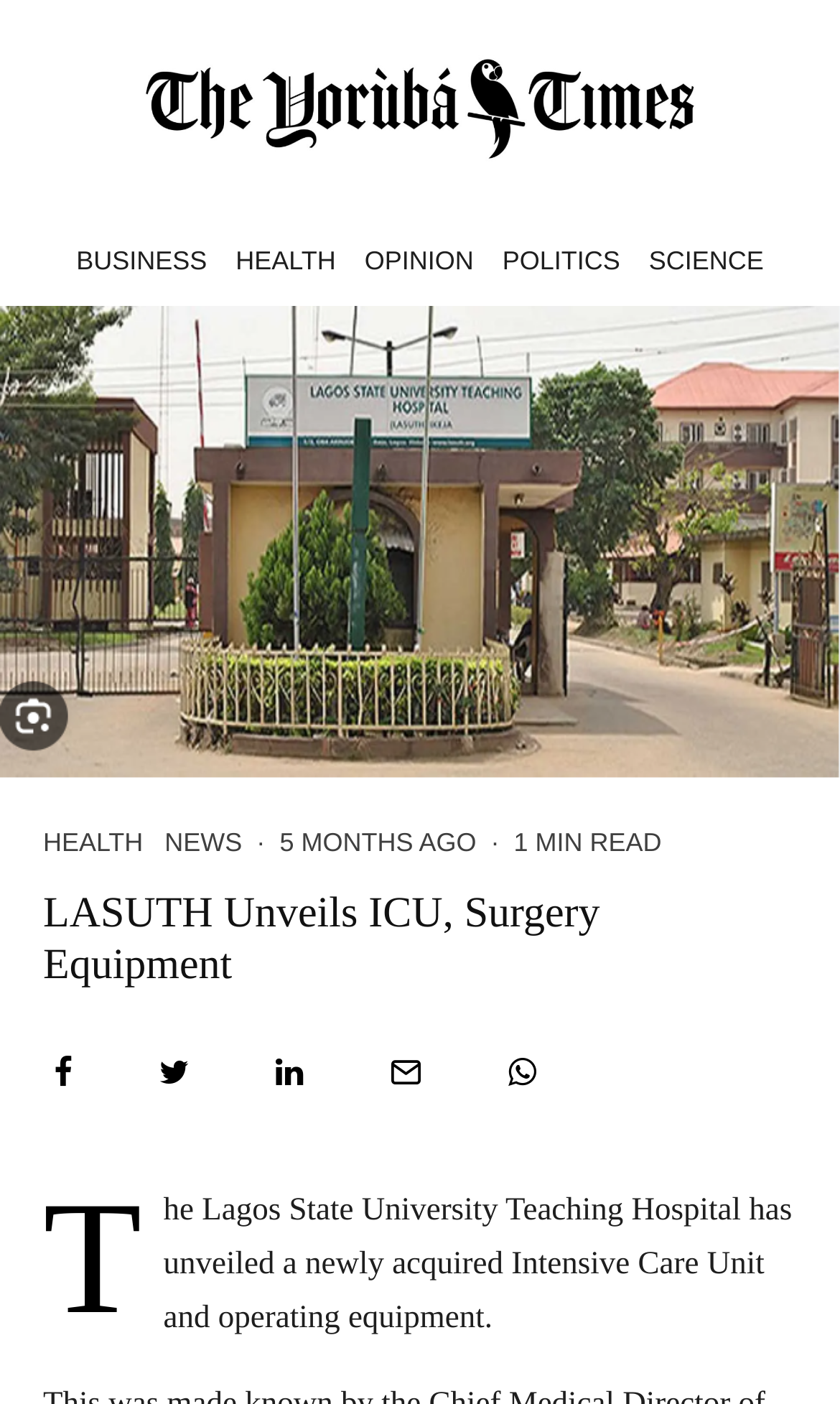Give a short answer to this question using one word or a phrase:
What is the purpose of the links at the bottom?

To share the article